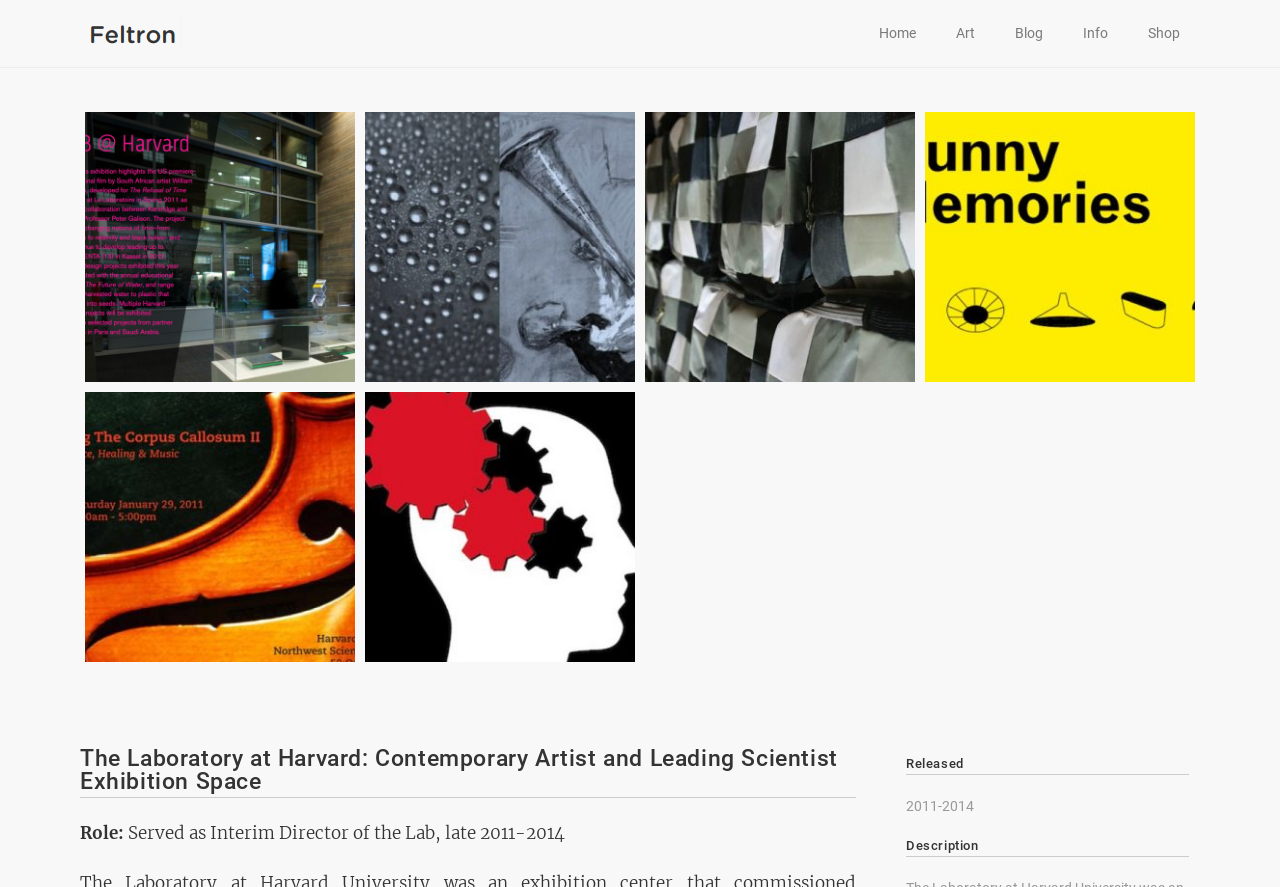Pinpoint the bounding box coordinates of the clickable element needed to complete the instruction: "click the Home link". The coordinates should be provided as four float numbers between 0 and 1: [left, top, right, bottom].

[0.671, 0.011, 0.731, 0.064]